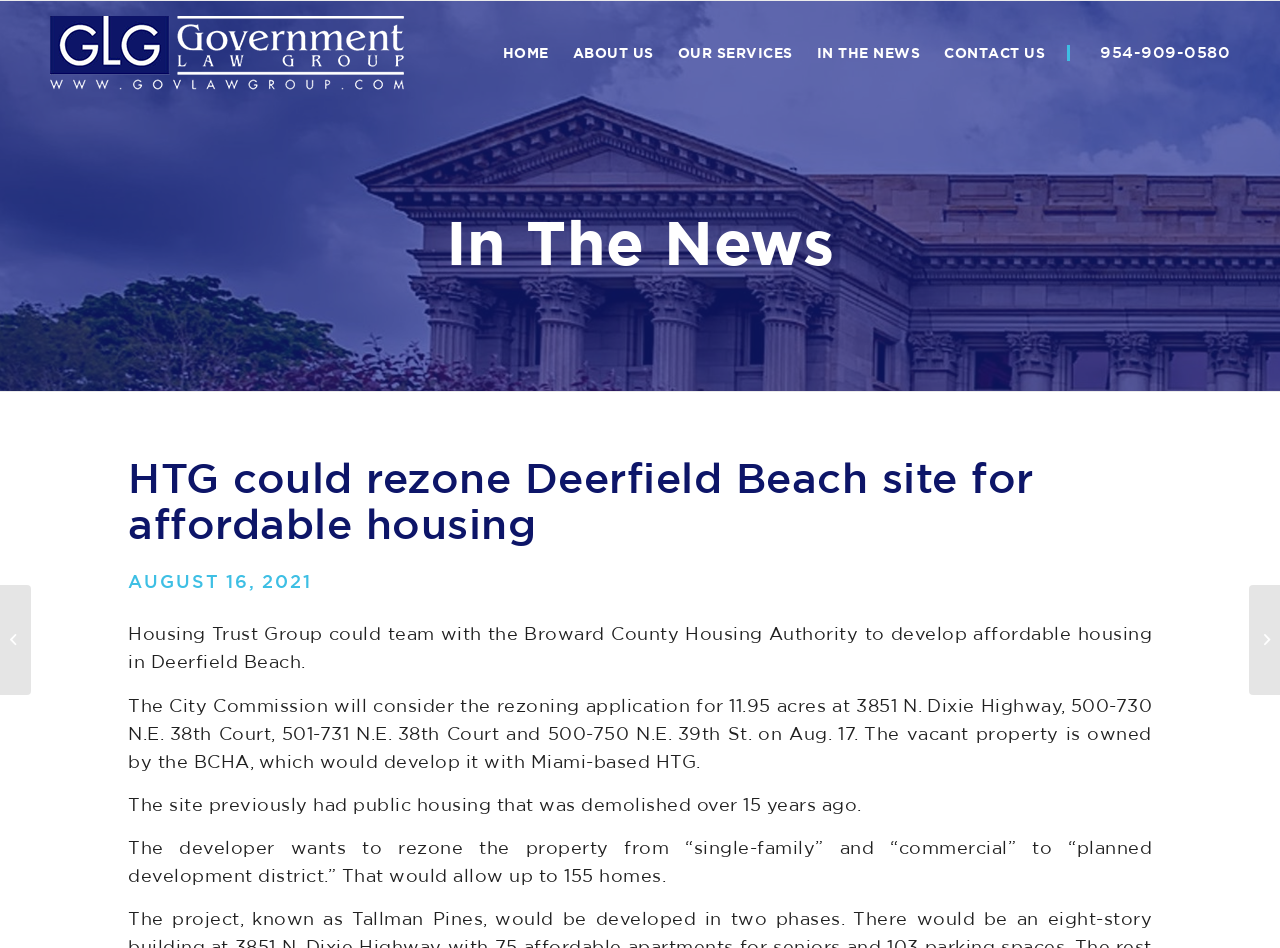With reference to the image, please provide a detailed answer to the following question: What is the topic of the news article?

The topic of the news article is affordable housing, which can be inferred from the text content of the webpage, specifically the heading 'HTG could rezone Deerfield Beach site for affordable housing' and the subsequent paragraphs that discuss the development of affordable housing in Deerfield Beach.